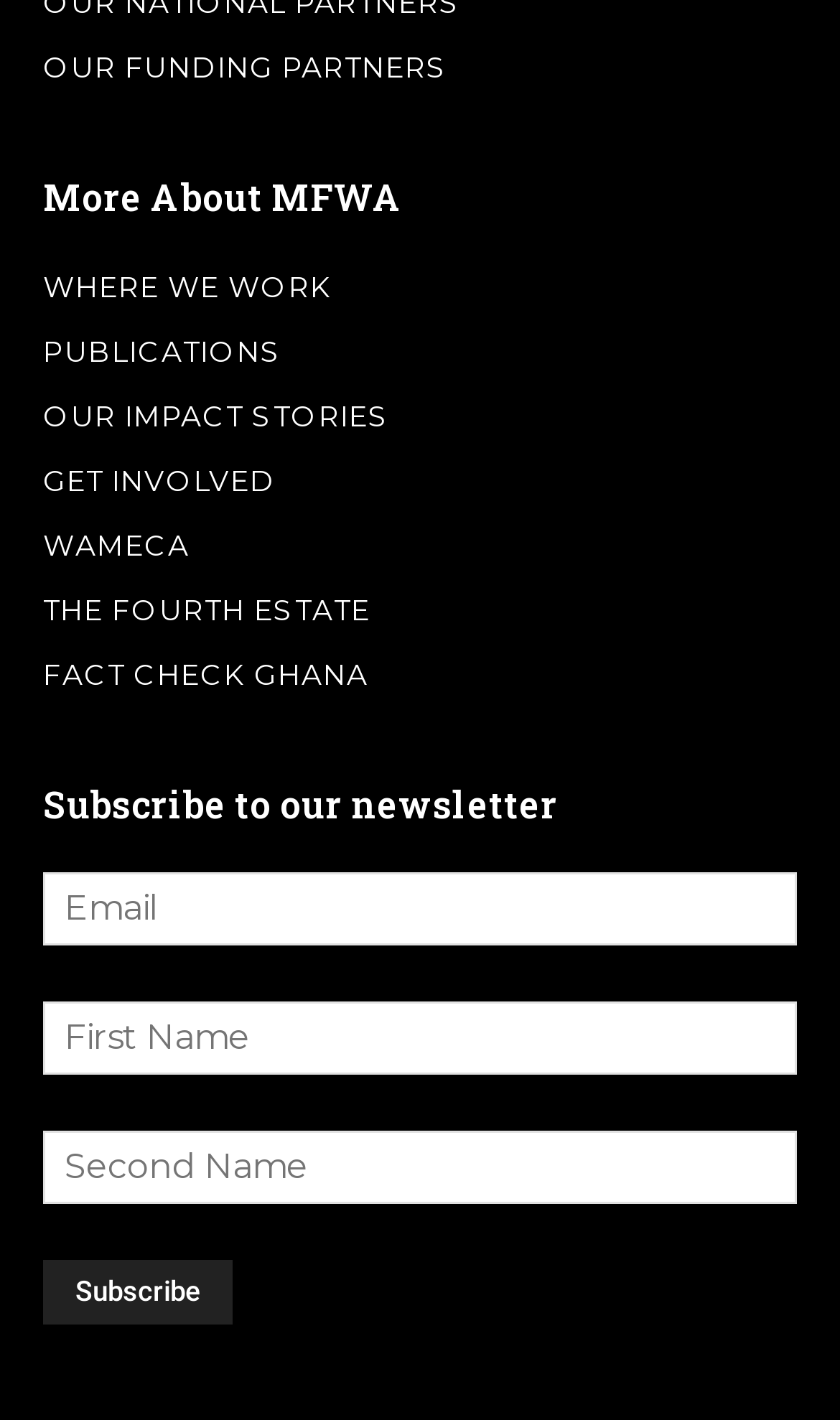How many textboxes are required to subscribe?
Answer the question with as much detail as possible.

I examined the textboxes and found that all three, 'Email', 'First Name', and 'Second Name', are marked as required, indicating that users must fill in all three to subscribe to the newsletter.